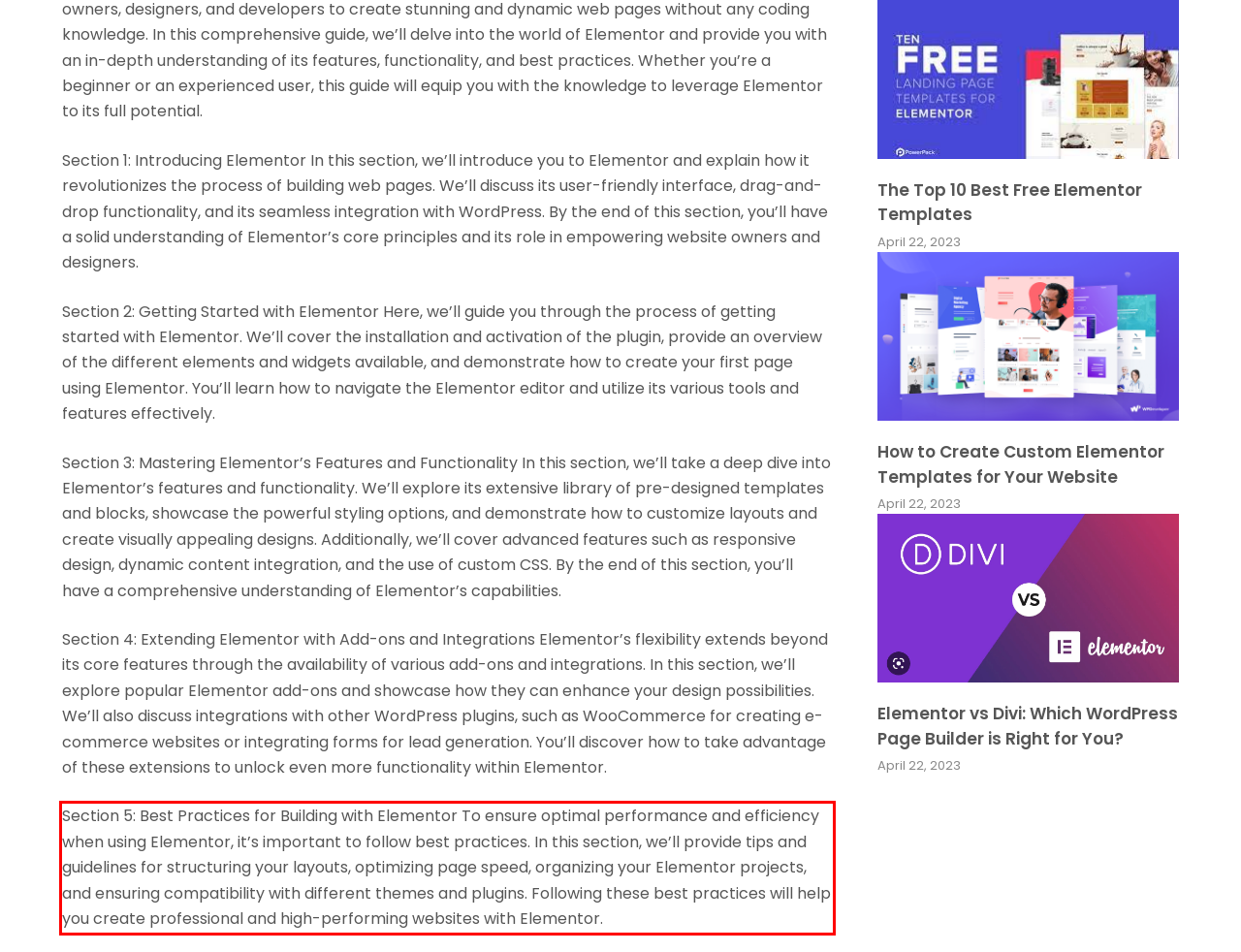Look at the webpage screenshot and recognize the text inside the red bounding box.

Section 5: Best Practices for Building with Elementor To ensure optimal performance and efficiency when using Elementor, it’s important to follow best practices. In this section, we’ll provide tips and guidelines for structuring your layouts, optimizing page speed, organizing your Elementor projects, and ensuring compatibility with different themes and plugins. Following these best practices will help you create professional and high-performing websites with Elementor.